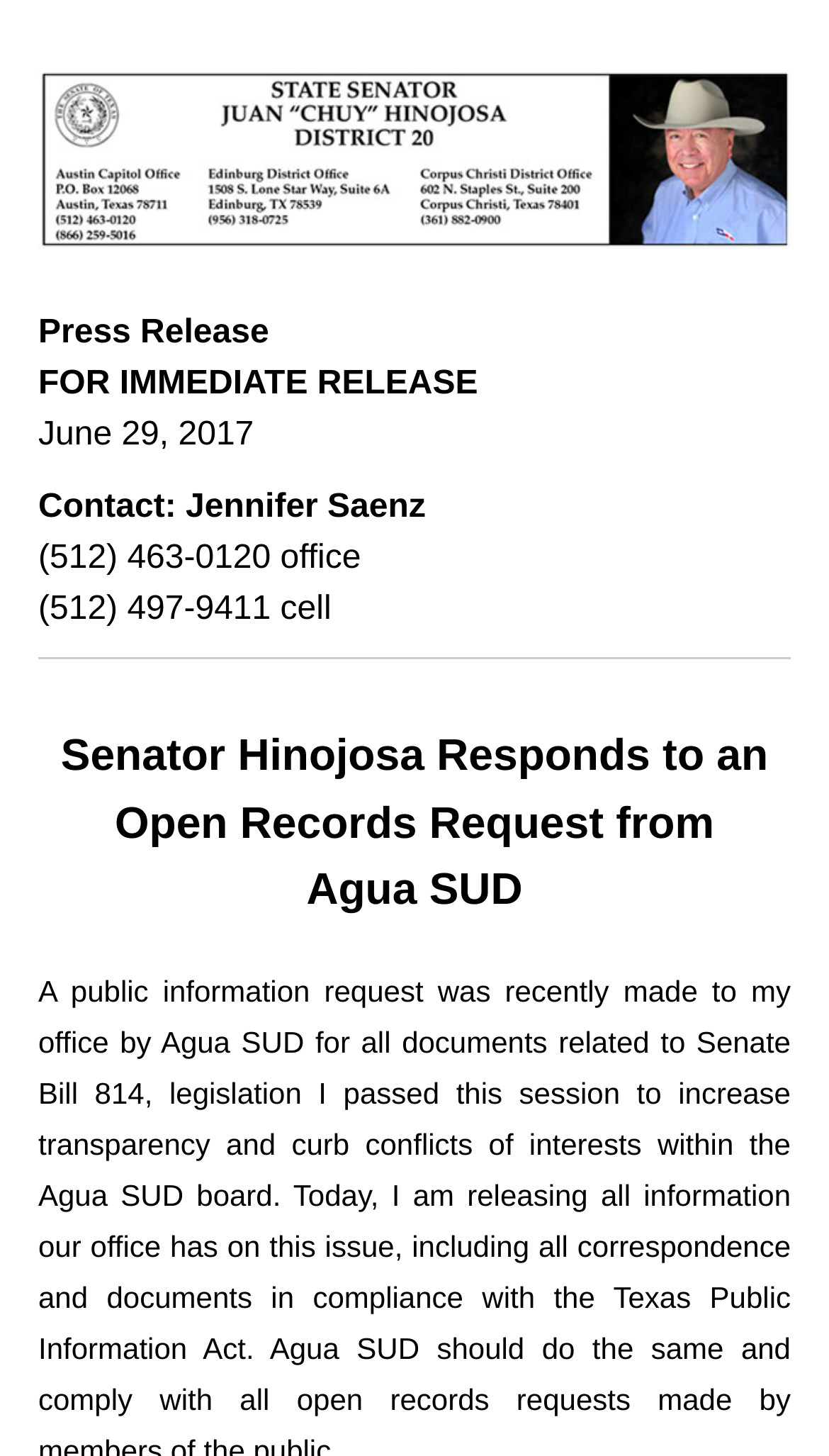Explain in detail what is displayed on the webpage.

The webpage is about a press release from Senator Juan "Chuy" Hinojosa. At the top, there is a masthead graphic that spans almost the entire width of the page. Below the graphic, there is a section with several lines of text. The first line reads "Press Release", followed by "FOR IMMEDIATE RELEASE" in a slightly lower position. The date "June 29, 2017" is placed below these two lines. 

Further down, there is a contact section that starts with the label "Contact:". The name "Jennifer Saenz" is placed to the right of the label, and below it are two phone numbers: "(512) 463-0120 office" and "(512) 497-9411 cell". 

The main content of the press release is a single paragraph that starts with the title "Senator Hinojosa Responds to an Open Records Request from Agua SUD". This paragraph is positioned below the contact section and spans almost the entire width of the page.